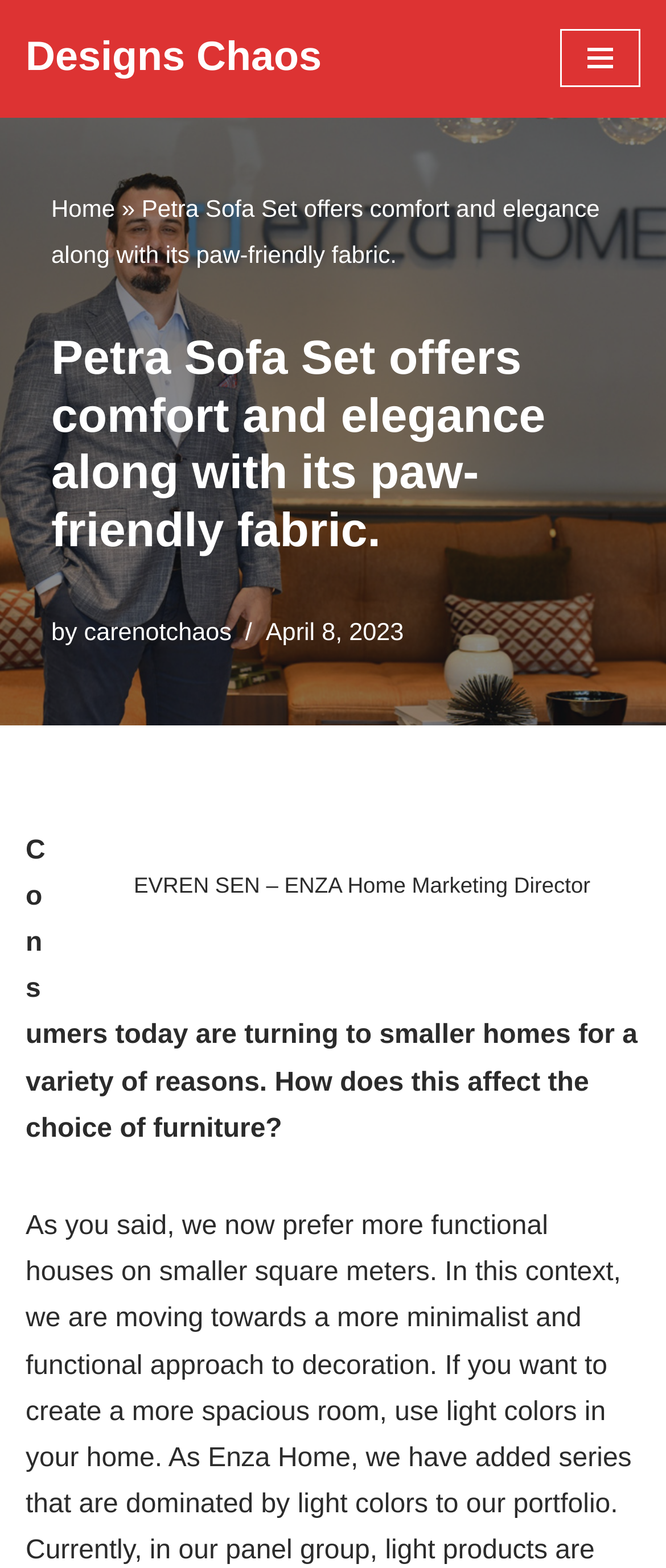For the given element description Search, determine the bounding box coordinates of the UI element. The coordinates should follow the format (top-left x, top-left y, bottom-right x, bottom-right y) and be within the range of 0 to 1.

None